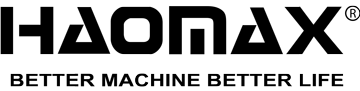What symbol is included in the logo?
Refer to the screenshot and answer in one word or phrase.

Registered trademark symbol